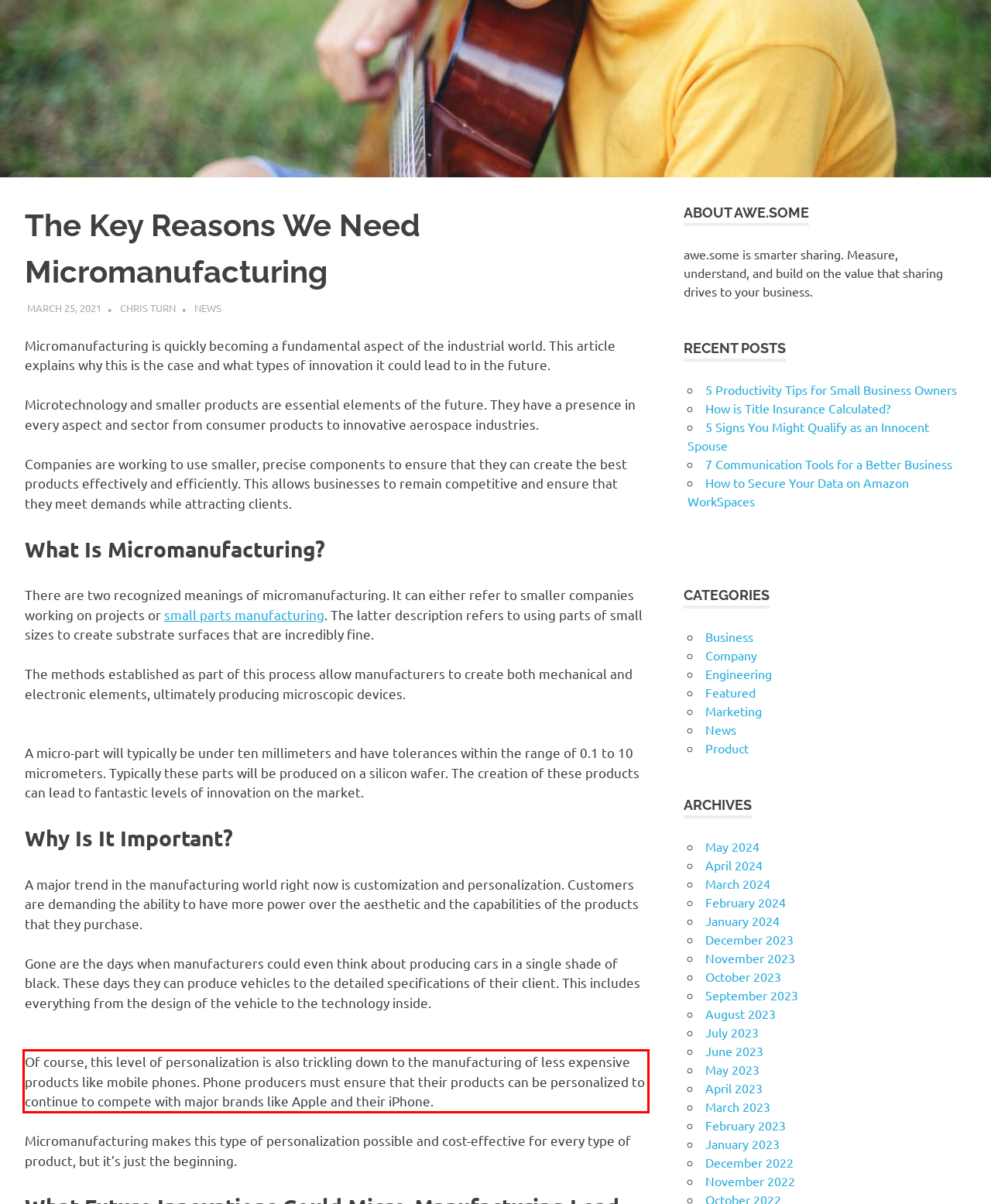View the screenshot of the webpage and identify the UI element surrounded by a red bounding box. Extract the text contained within this red bounding box.

Of course, this level of personalization is also trickling down to the manufacturing of less expensive products like mobile phones. Phone producers must ensure that their products can be personalized to continue to compete with major brands like Apple and their iPhone.